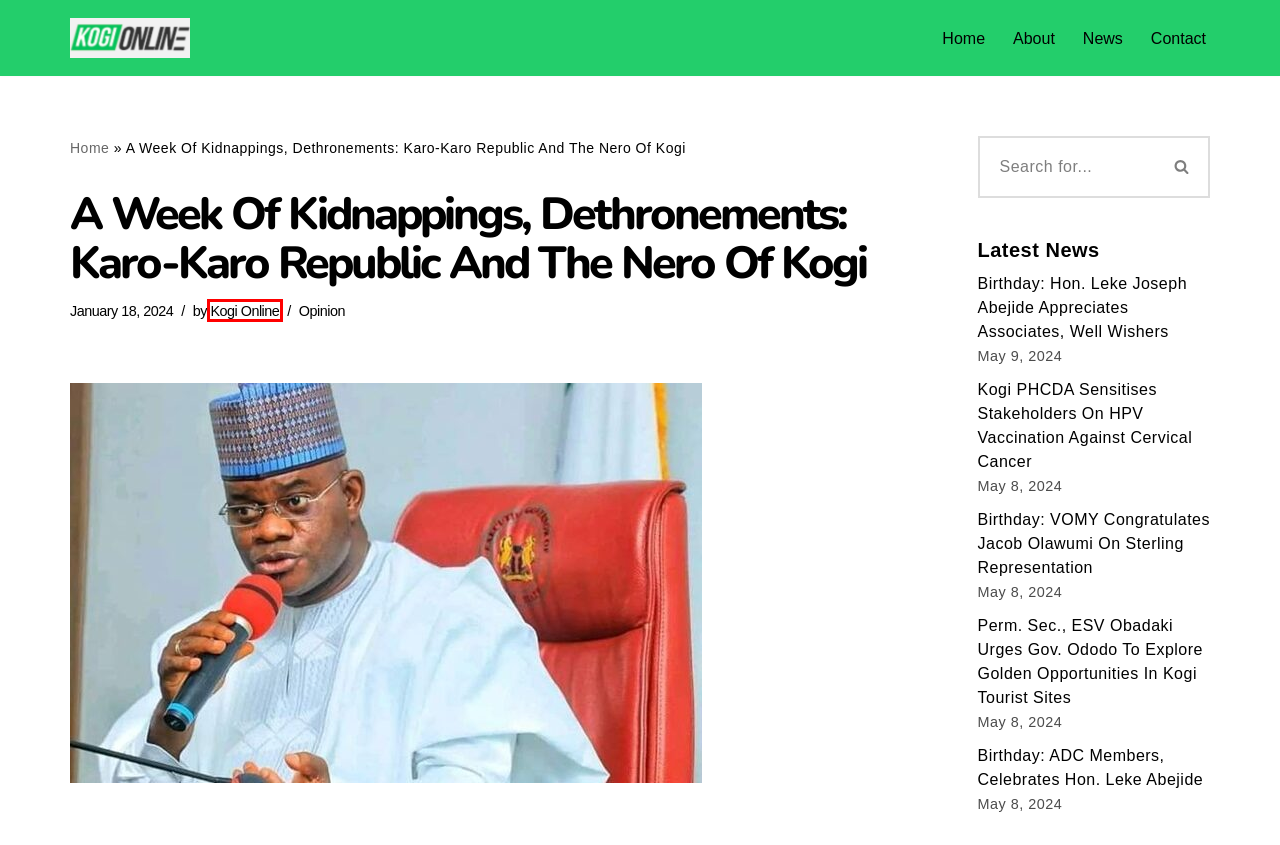Given a screenshot of a webpage with a red rectangle bounding box around a UI element, select the best matching webpage description for the new webpage that appears after clicking the highlighted element. The candidate descriptions are:
A. Kogi PHCDA Sensitises Stakeholders On HPV Vaccination Against Cervical Cancer - KogiOnlineNg
B. About - KogiOnlineNg
C. Kogi Online, Author at KogiOnlineNg
D. Birthday: Hon. Leke Joseph Abejide Appreciates Associates, Well Wishers - KogiOnlineNg
E. Contact - KogiOnlineNg
F. Birthday: ADC Members, Celebrates Hon. Leke Abejide - KogiOnlineNg
G. Opinion Archives - Kogi Online News
H. News - KogiOnlineNg

C